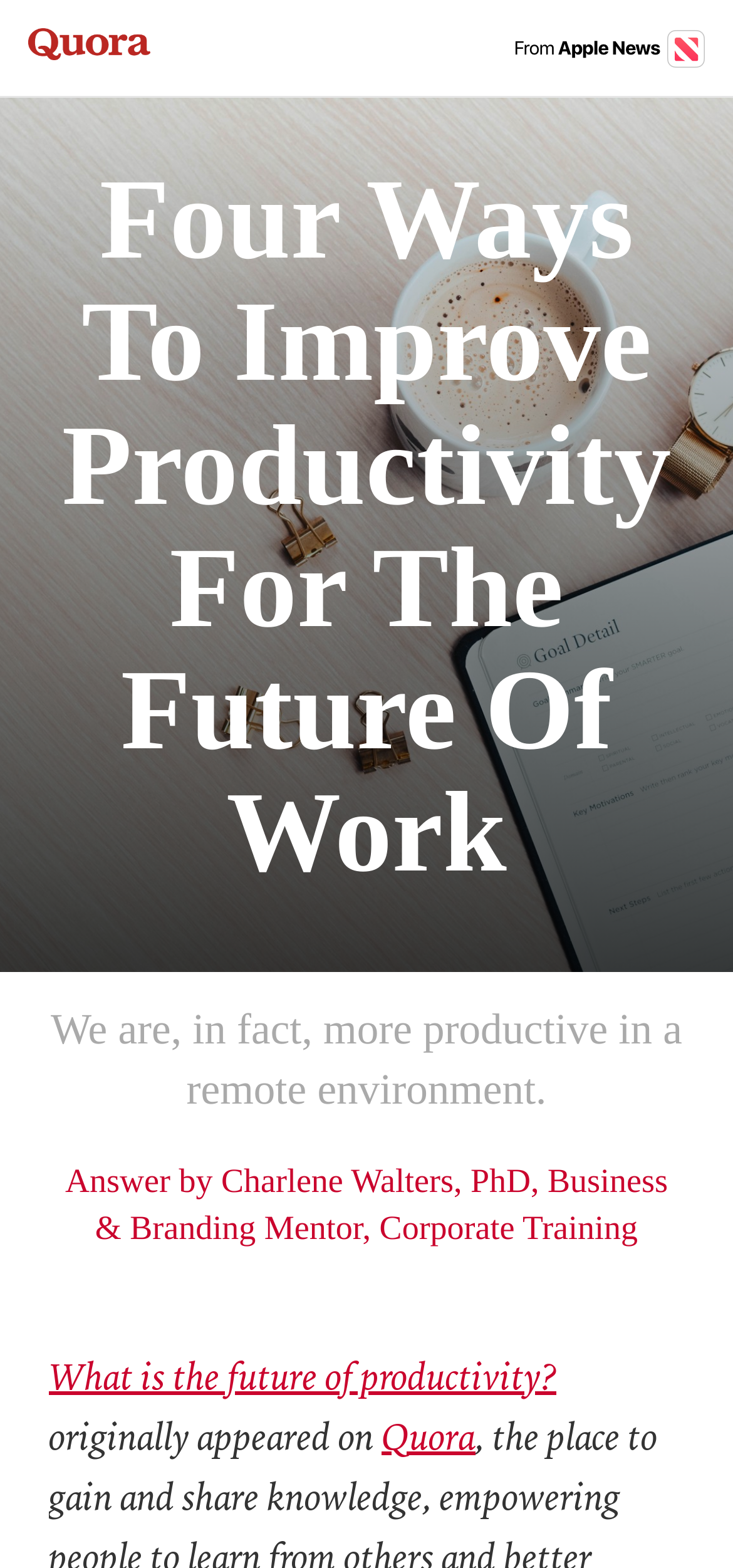Give a one-word or short phrase answer to this question: 
What is the source of the news?

Apple News